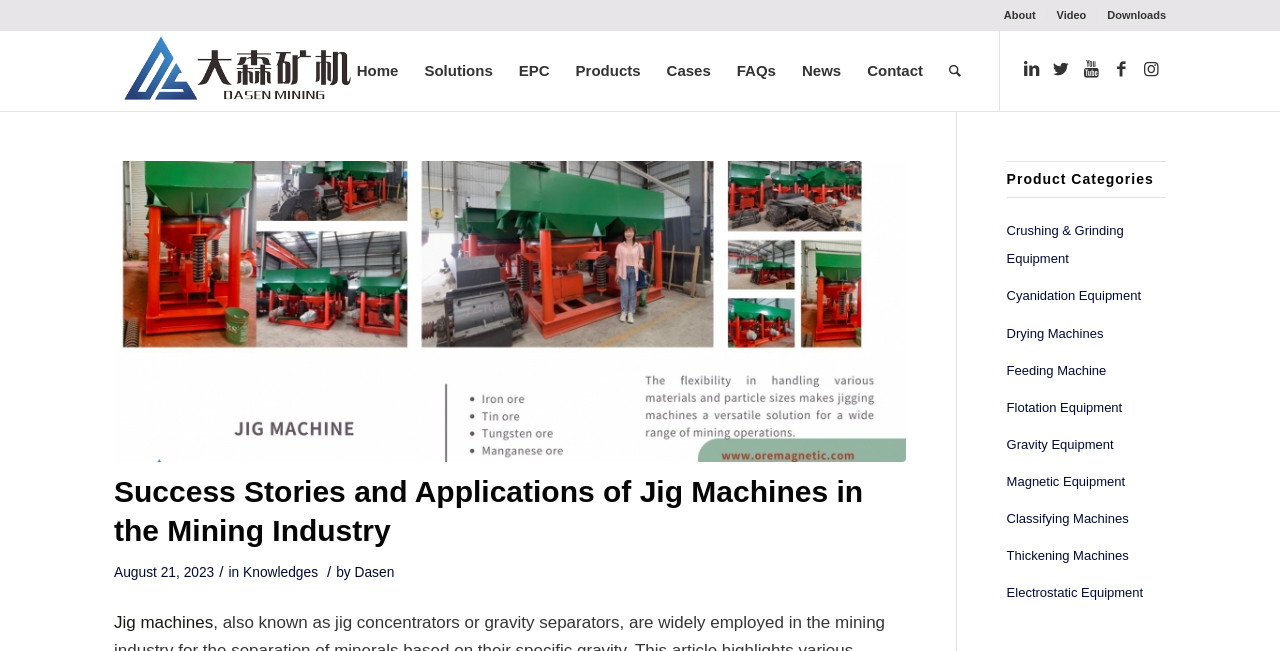Identify the coordinates of the bounding box for the element described below: "parent_node: Collection Form of Monograph". Return the coordinates as four float numbers between 0 and 1: [left, top, right, bottom].

None